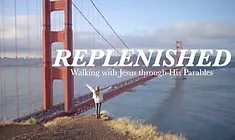Explain in detail what you see in the image.

The image titled "Replenished Title Screen" features a breathtaking view of the Golden Gate Bridge, its iconic red towers standing tall against a backdrop of softly clouded skies. In the foreground, a person with arms raised in a gesture of triumph or worship stands atop a rocky outcrop, inviting feelings of inspiration and connection with the surrounding nature. The image is overlaid with the text "REPLENISHED," prominently displayed in bold capital letters, conveying a sense of renewal and spiritual rejuvenation. Below this, the subtitle "Walking with Jesus through His Parables" further emphasizes the theme of exploration and growth within a faith context. The overall composition merges the beauty of the scenic landscape with the uplifting message of the title, creating an inviting atmosphere for contemplation and spiritual engagement.